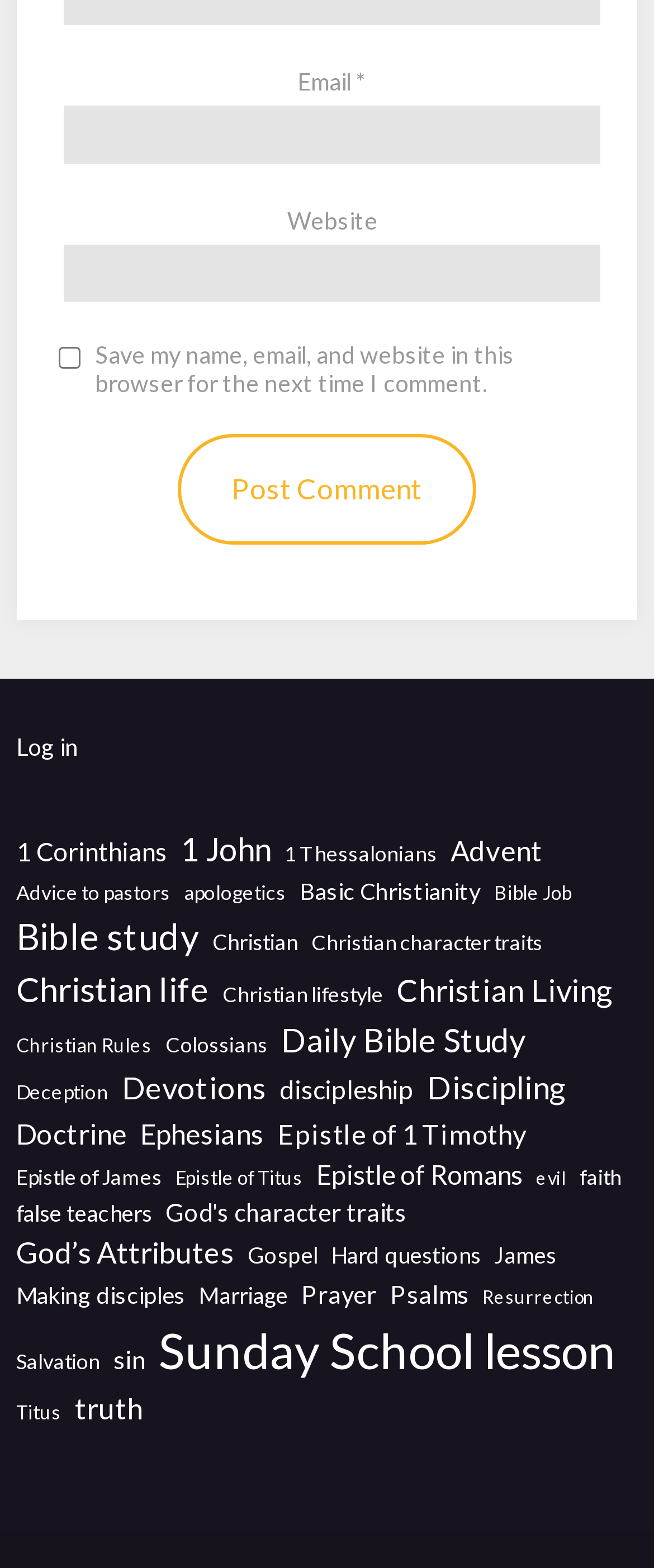What is the topic of the webpage?
Please use the image to provide a one-word or short phrase answer.

Christianity